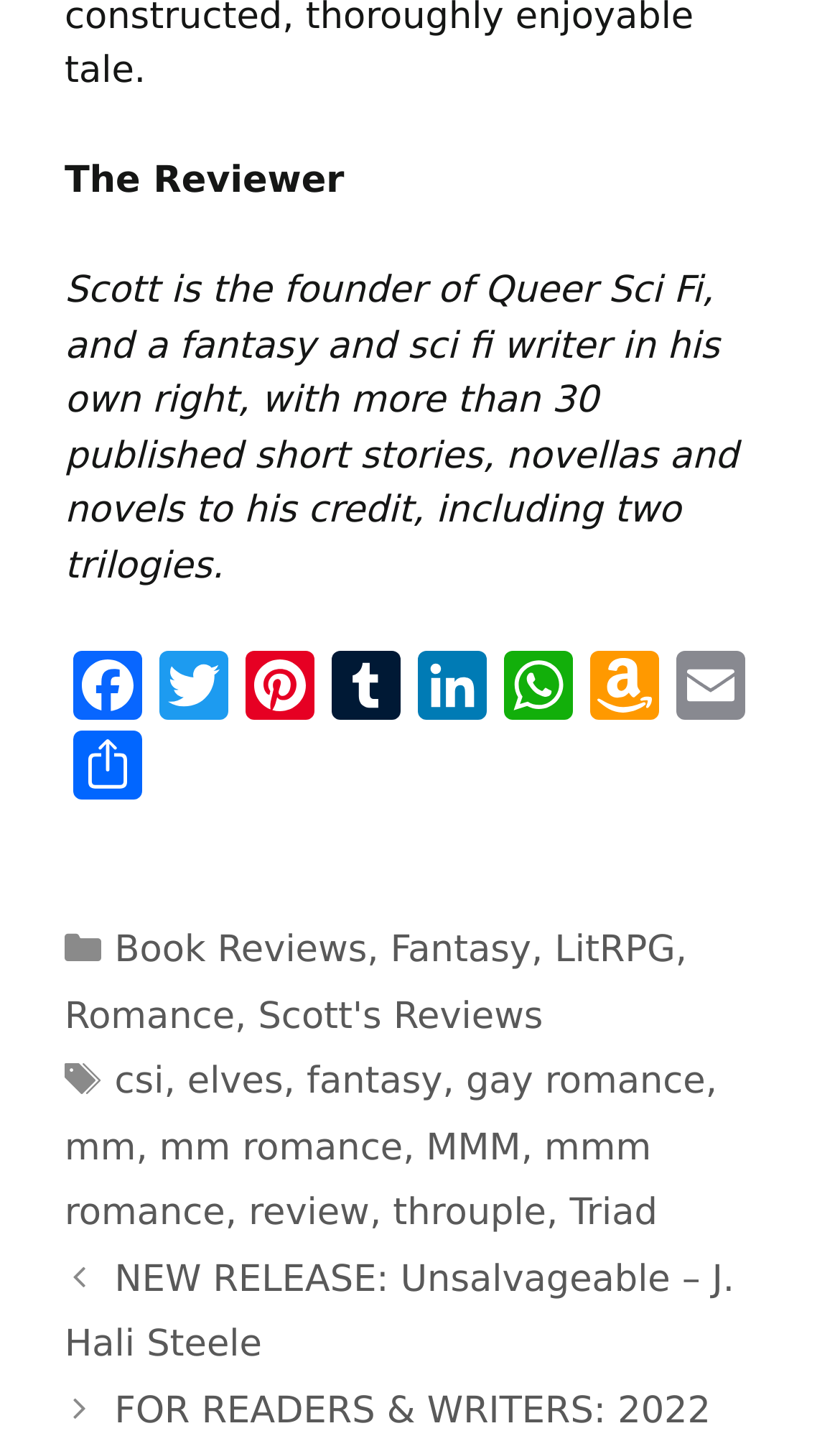Determine the bounding box coordinates of the clickable element to complete this instruction: "View Scott's Facebook profile". Provide the coordinates in the format of four float numbers between 0 and 1, [left, top, right, bottom].

[0.077, 0.453, 0.179, 0.509]